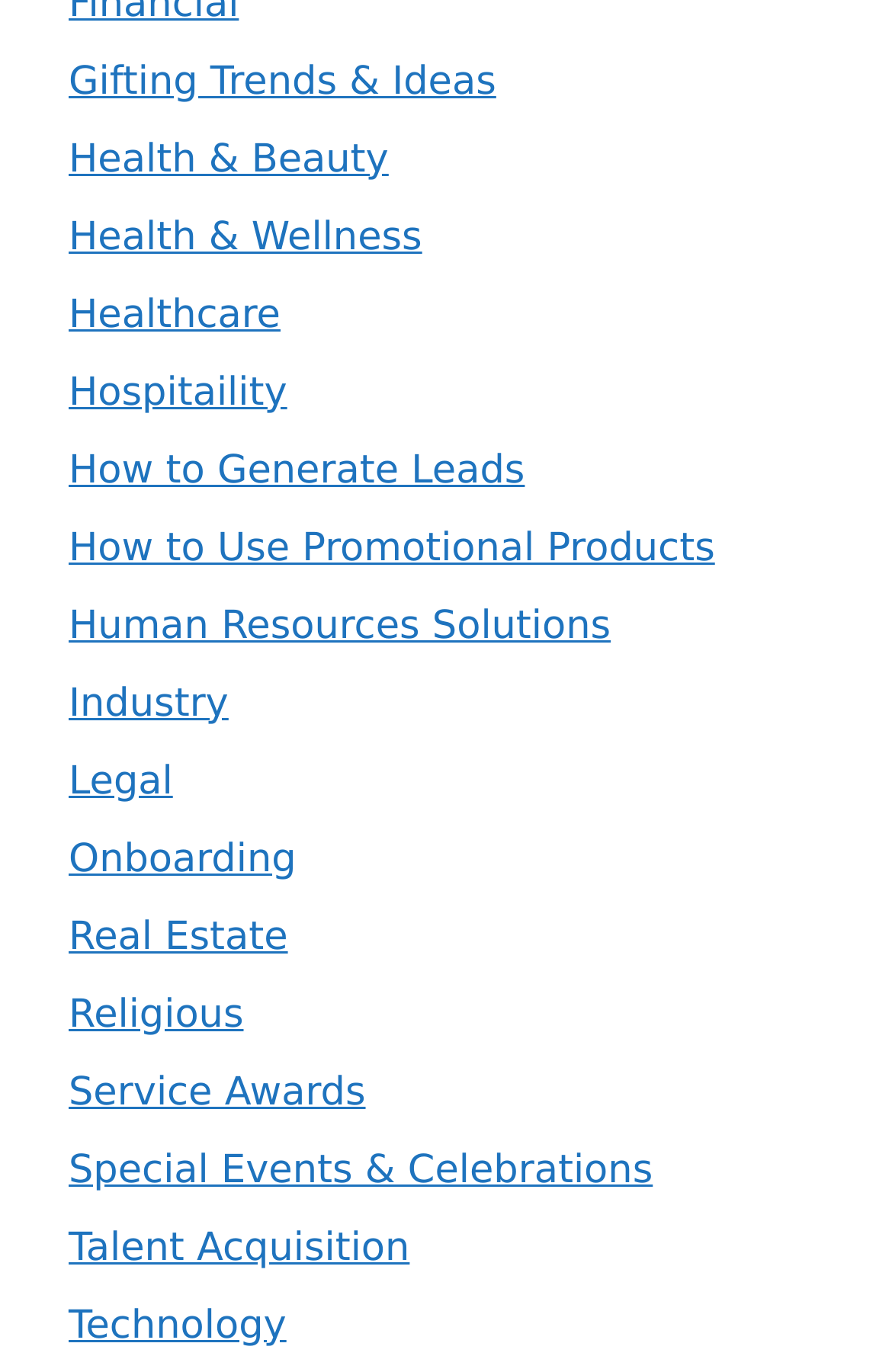Could you please study the image and provide a detailed answer to the question:
What is the vertical position of the 'Real Estate' category?

I compared the y1 and y2 coordinates of the 'Real Estate' link element with the other elements, and I found that it is located below the middle of the webpage.